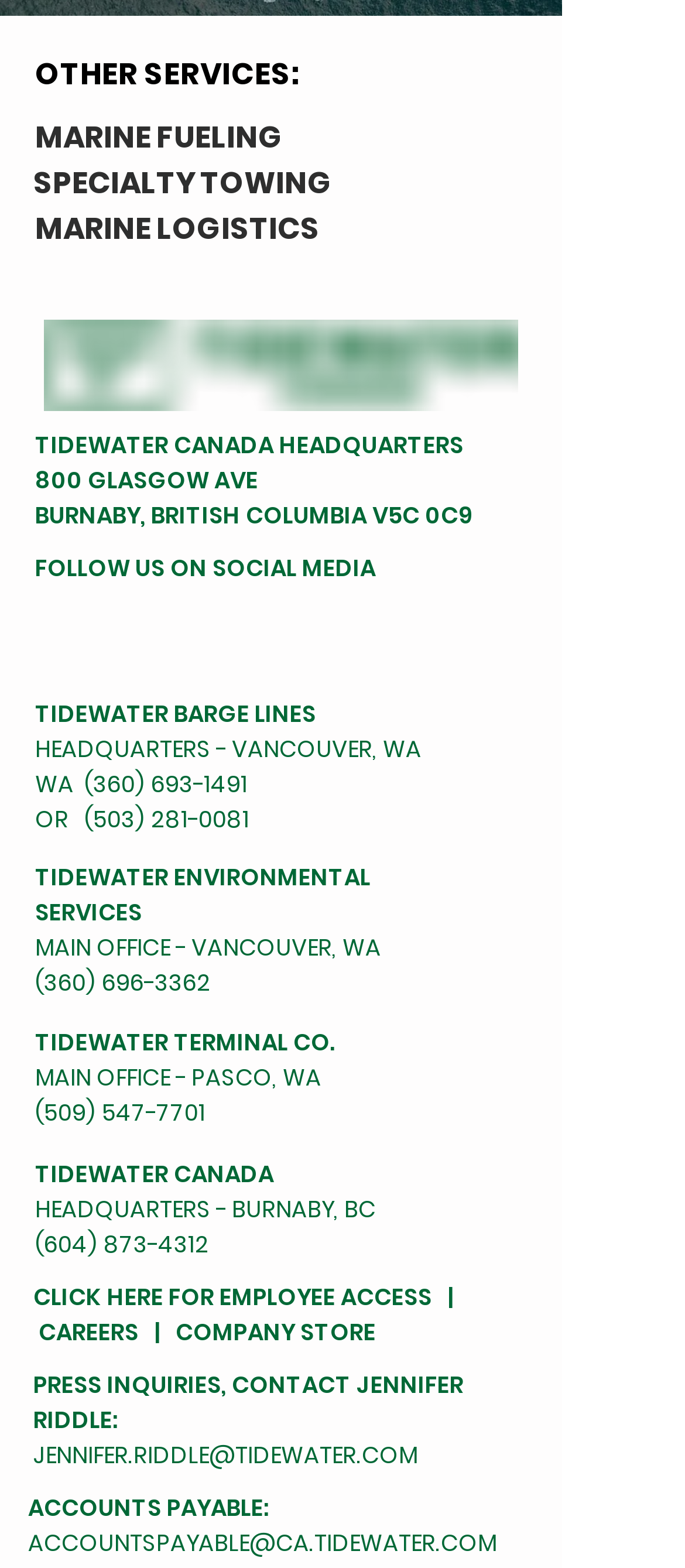What is the phone number of Tidewater Environmental Services?
Provide a comprehensive and detailed answer to the question.

The phone number of Tidewater Environmental Services can be found in the link element with the text '(360) 696-3362'. This link is listed under the 'TIDEWATER ENVIRONMENTAL SERVICES' heading.